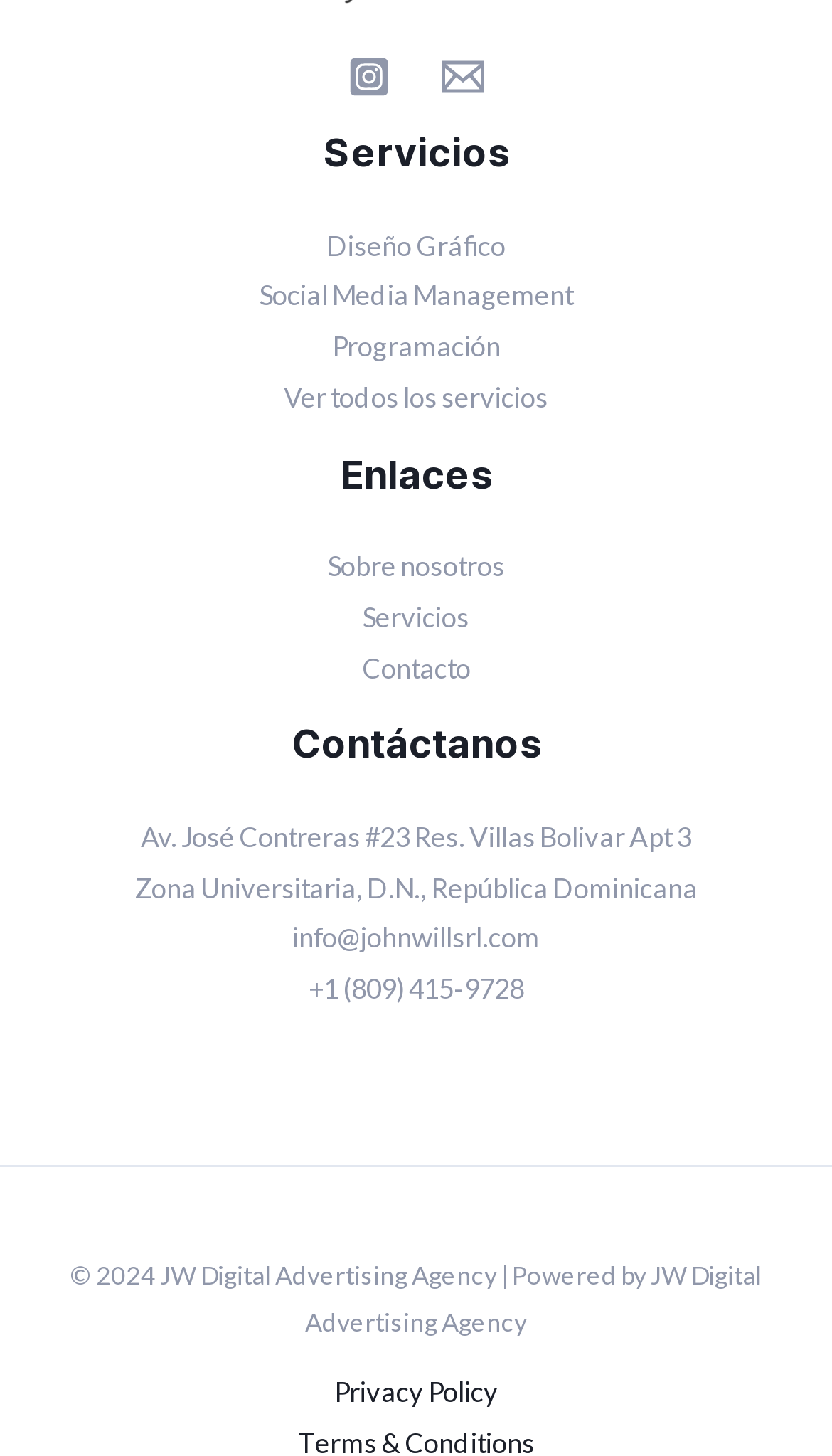Please find the bounding box coordinates of the element that must be clicked to perform the given instruction: "check Servicios". The coordinates should be four float numbers from 0 to 1, i.e., [left, top, right, bottom].

[0.062, 0.085, 0.938, 0.125]